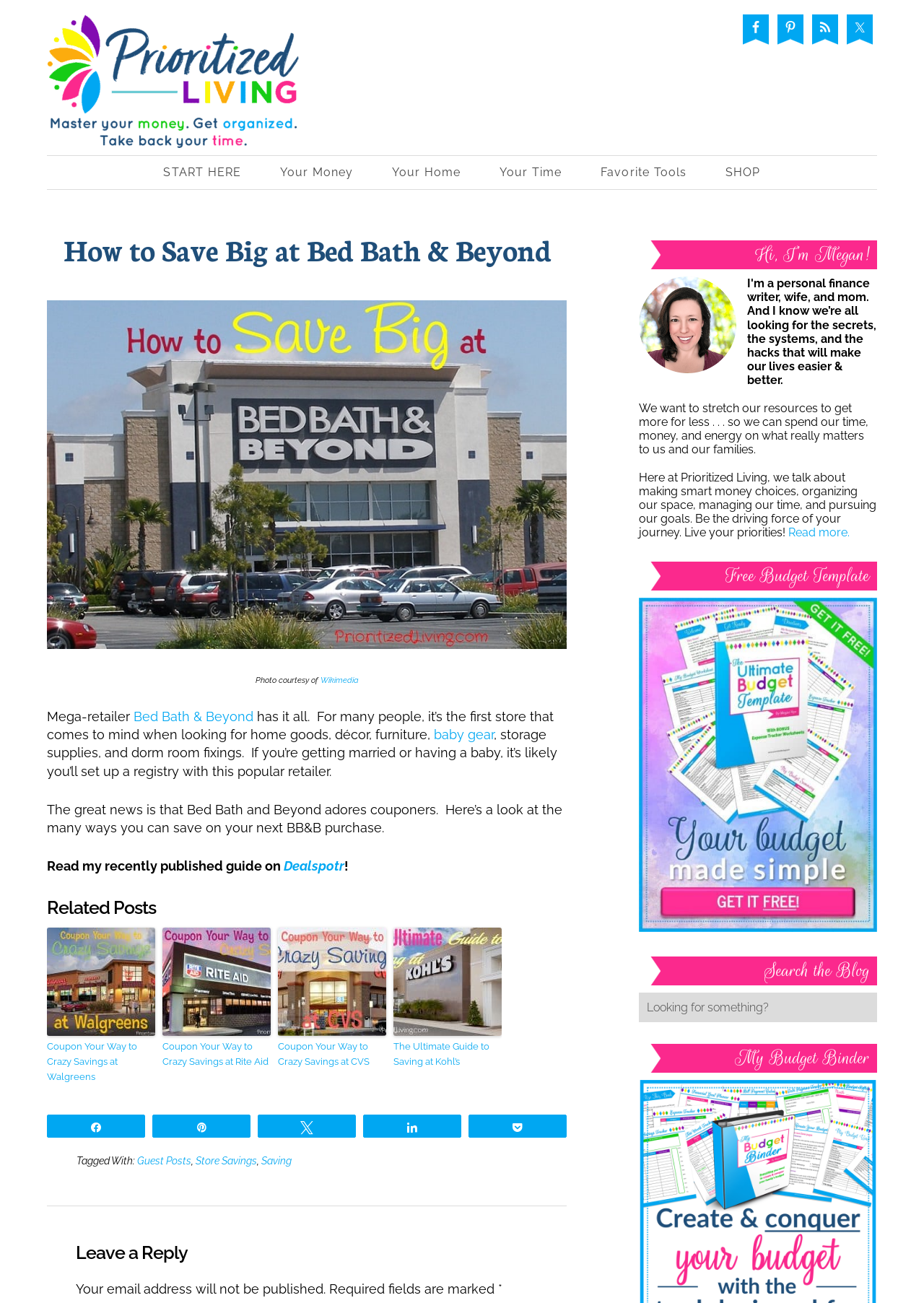What is the name of the retailer mentioned in the article?
Please provide a detailed and comprehensive answer to the question.

The article mentions 'Bed Bath & Beyond' as the retailer that adores couponers and provides various ways to save on purchases.